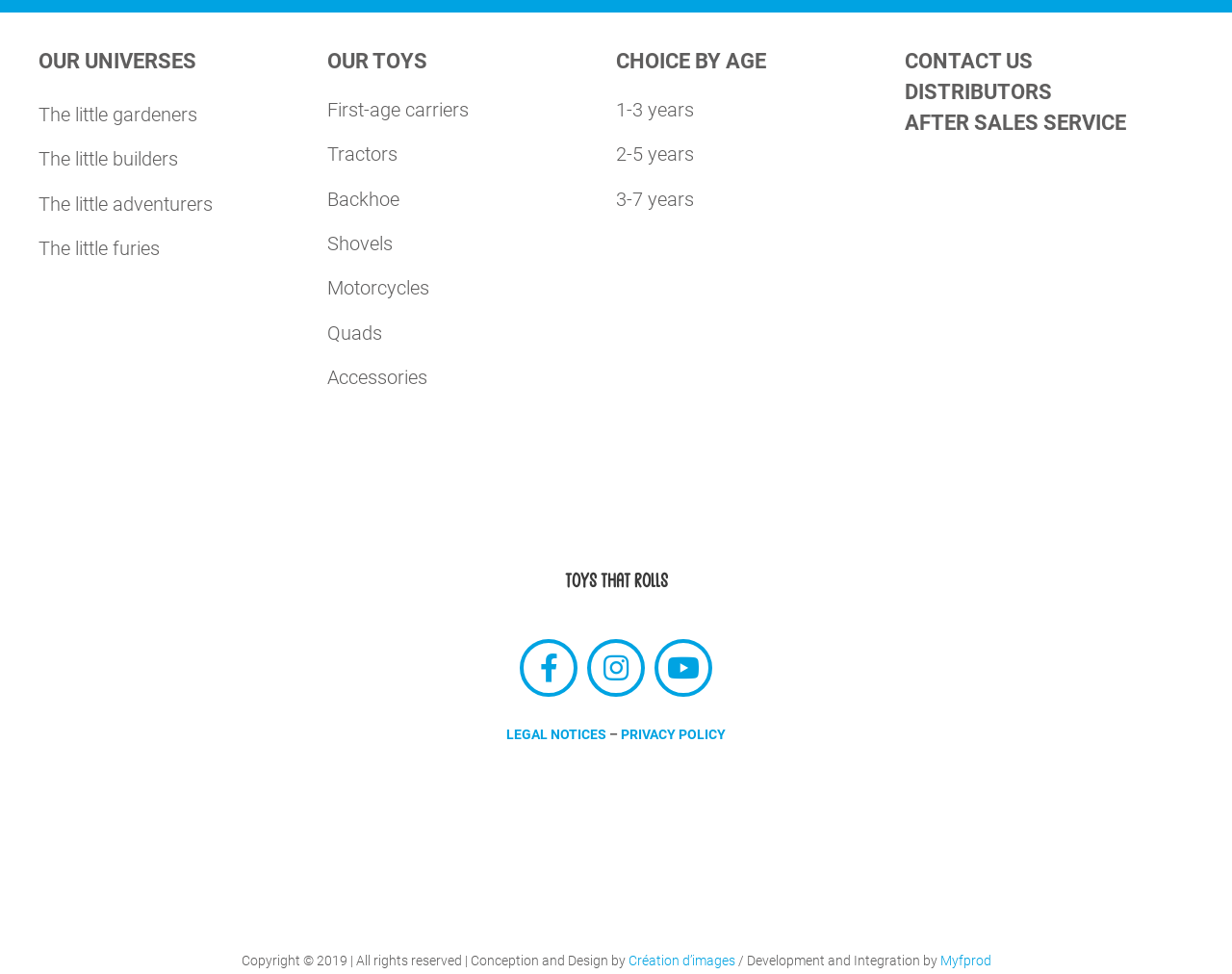Find the bounding box coordinates of the area to click in order to follow the instruction: "Visit Facebook page".

[0.422, 0.656, 0.469, 0.716]